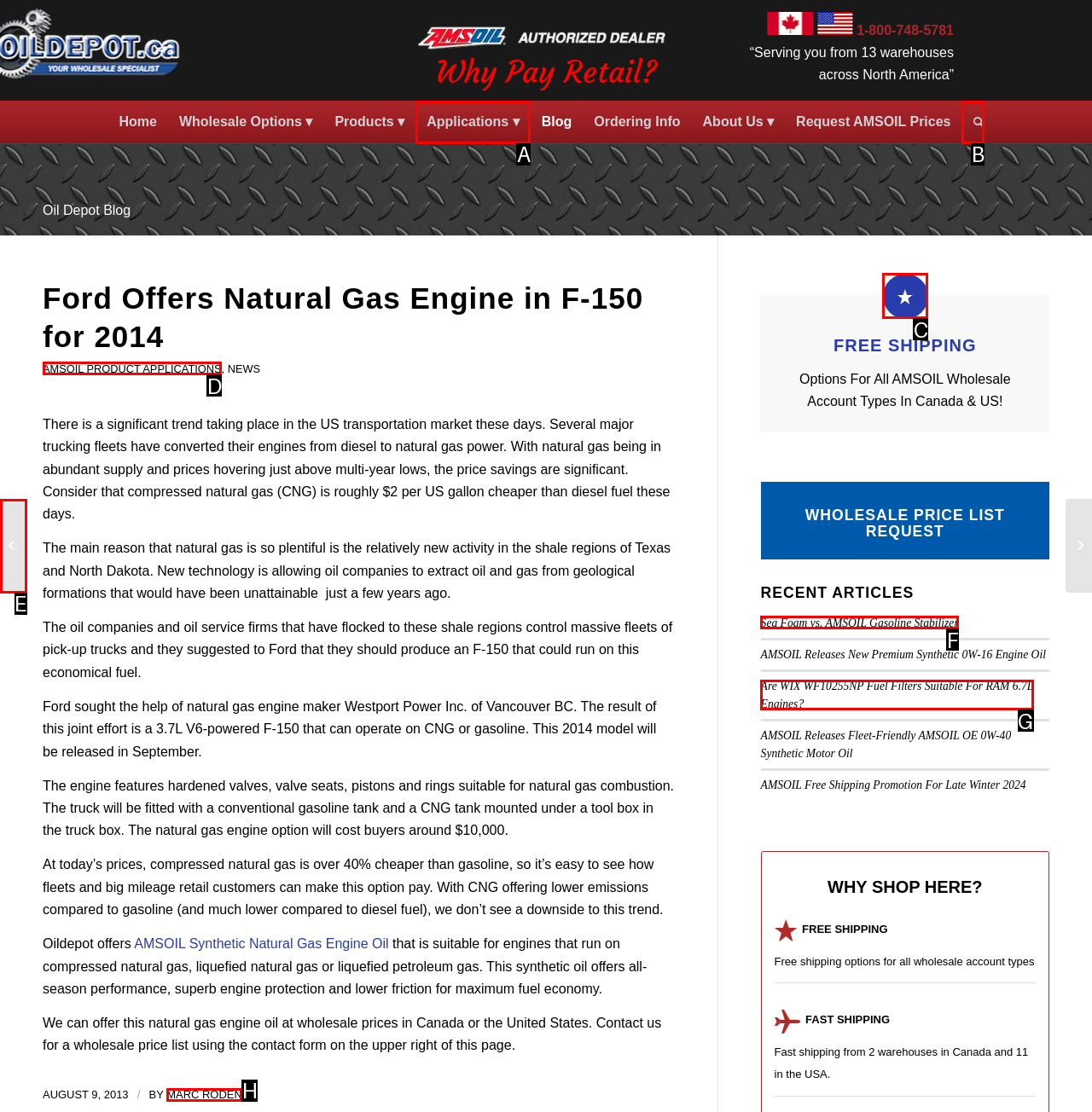From the provided options, which letter corresponds to the element described as: Search
Answer with the letter only.

B